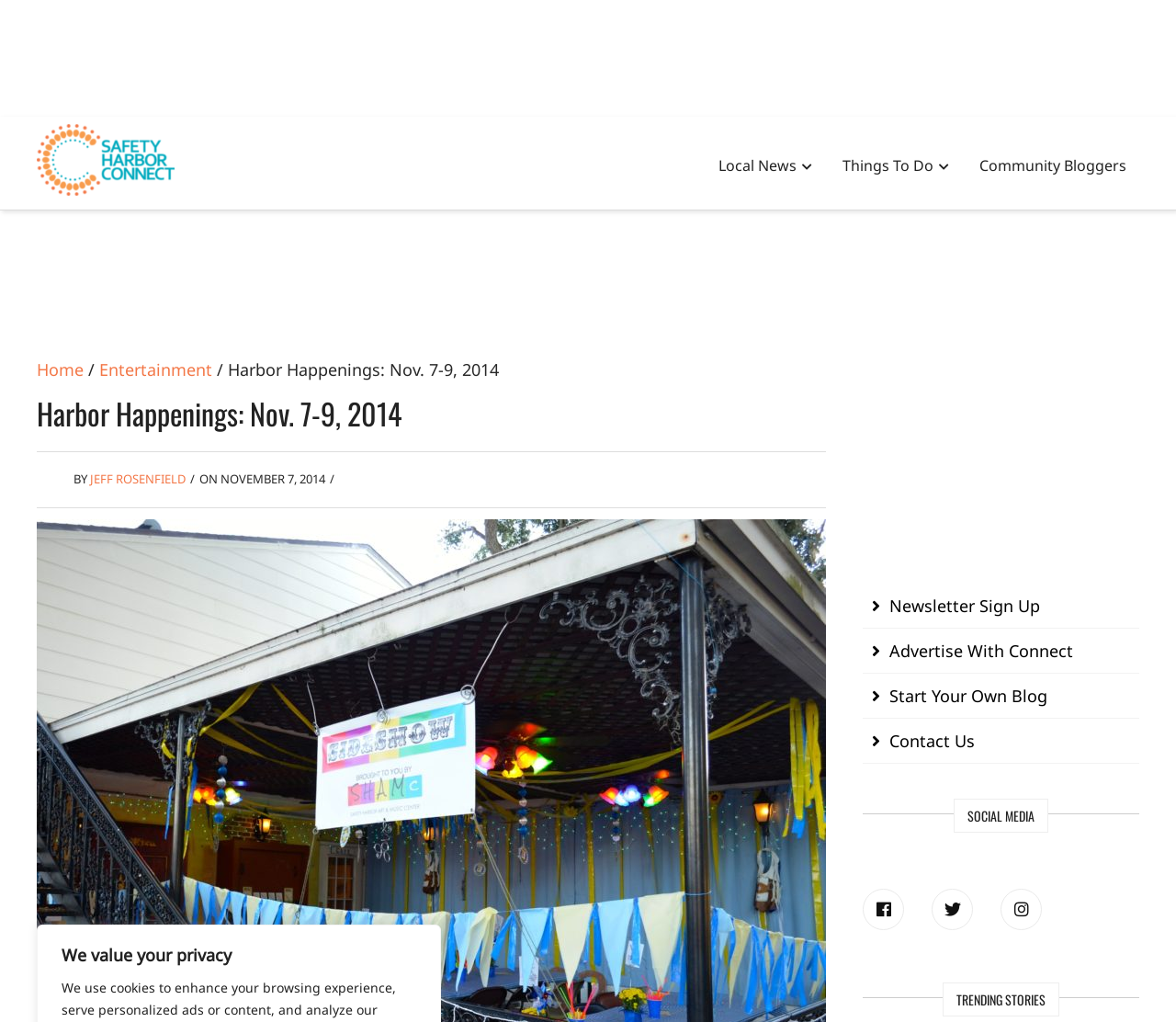Identify the bounding box coordinates for the element that needs to be clicked to fulfill this instruction: "Click on the Safety Harbor Connect Logo". Provide the coordinates in the format of four float numbers between 0 and 1: [left, top, right, bottom].

[0.031, 0.123, 0.148, 0.145]